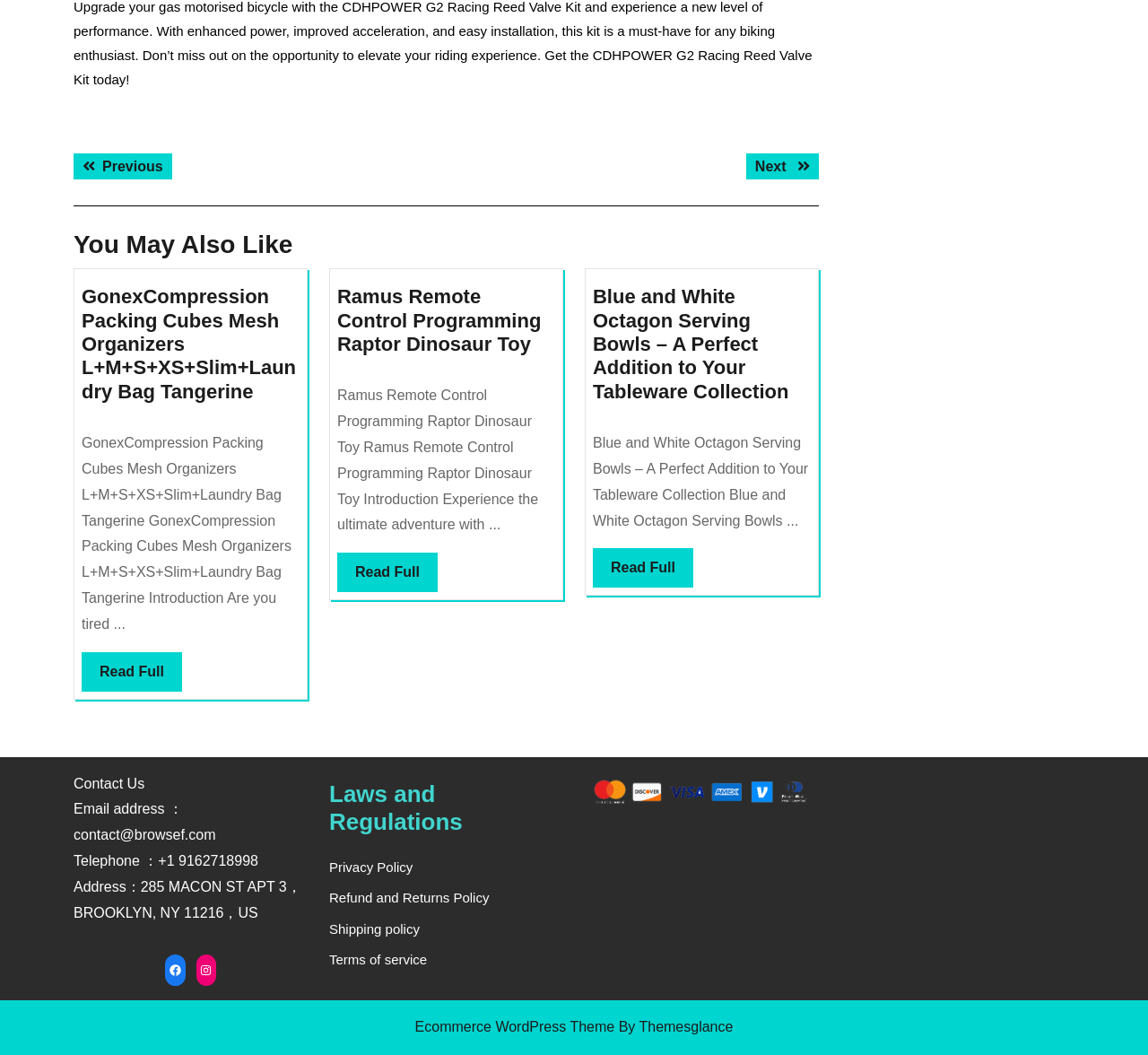Find the UI element described as: "Instagram" and predict its bounding box coordinates. Ensure the coordinates are four float numbers between 0 and 1, [left, top, right, bottom].

[0.171, 0.91, 0.188, 0.929]